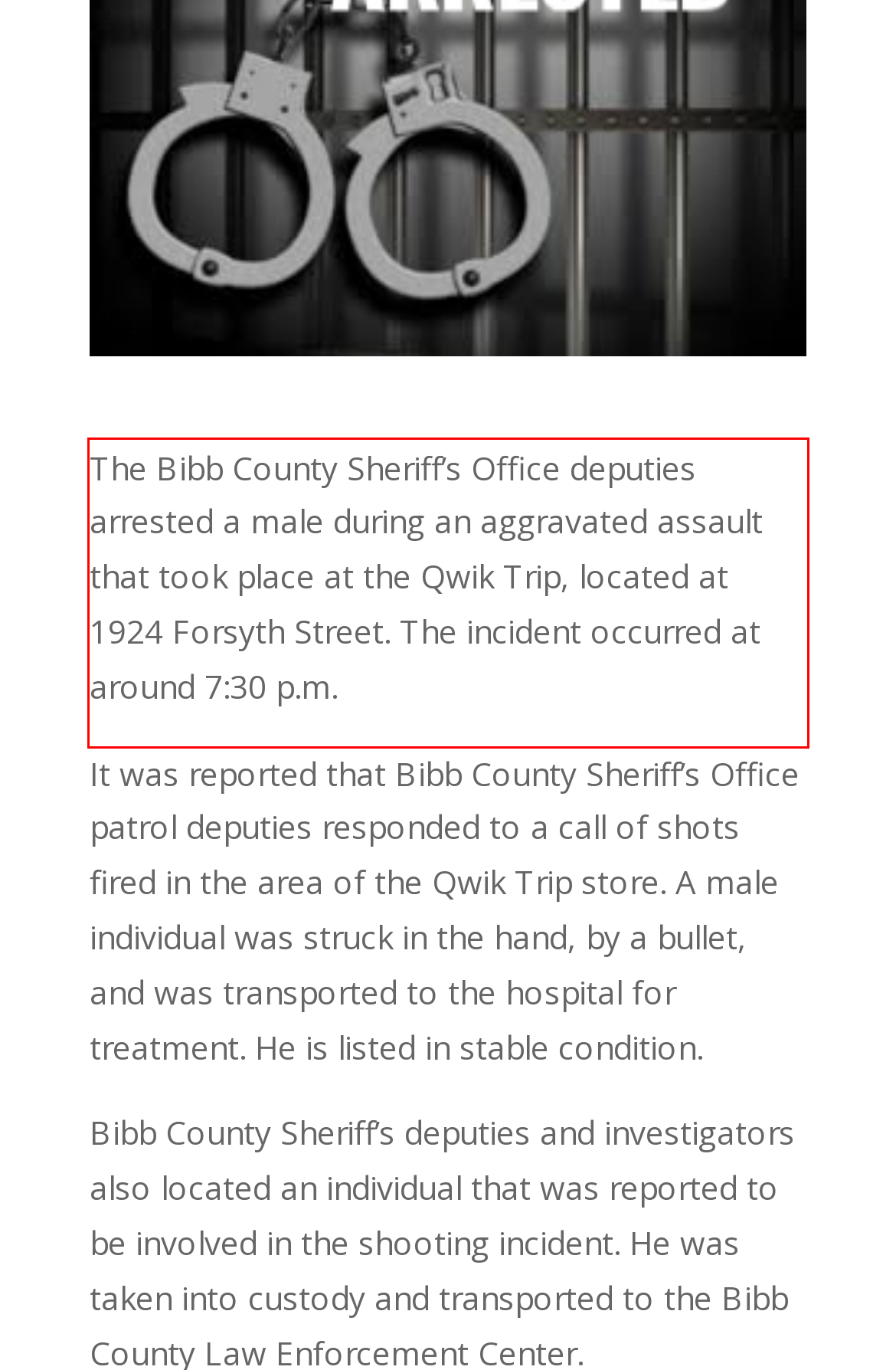You have a screenshot with a red rectangle around a UI element. Recognize and extract the text within this red bounding box using OCR.

The Bibb County Sheriff’s Office deputies arrested a male during an aggravated assault that took place at the Qwik Trip, located at 1924 Forsyth Street. The incident occurred at around 7:30 p.m.